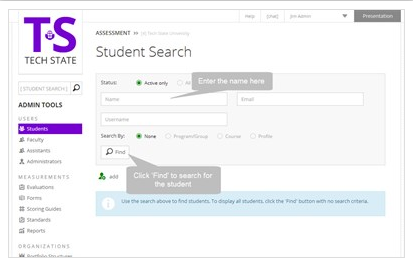Based on the image, please respond to the question with as much detail as possible:
What is the option to filter the search by?

Under the 'Status' section, there is an option to filter the search by 'Active only', providing flexibility in locating specific student profiles.